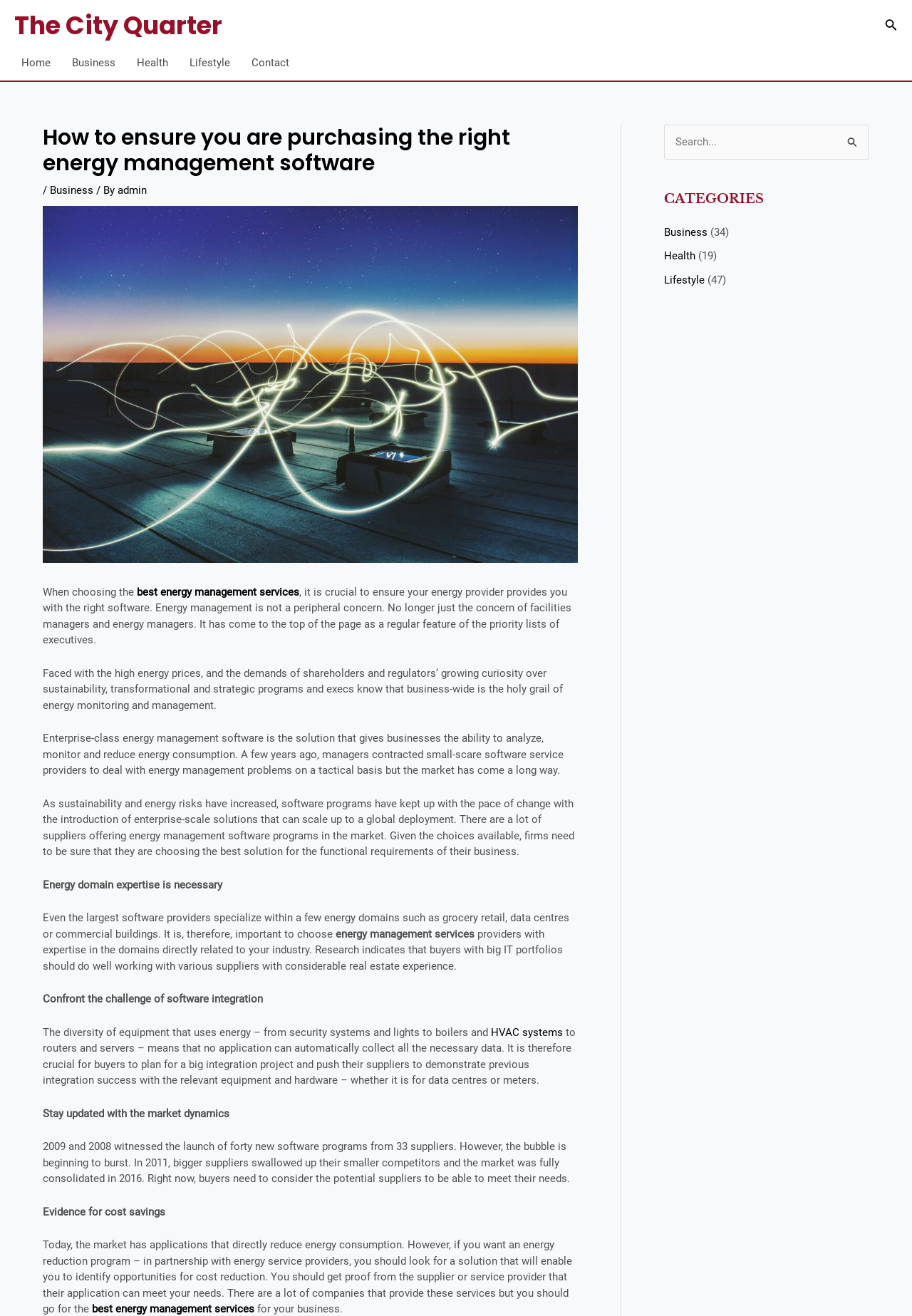Provide a short, one-word or phrase answer to the question below:
What should businesses consider when choosing an energy management software?

Domain expertise and integration